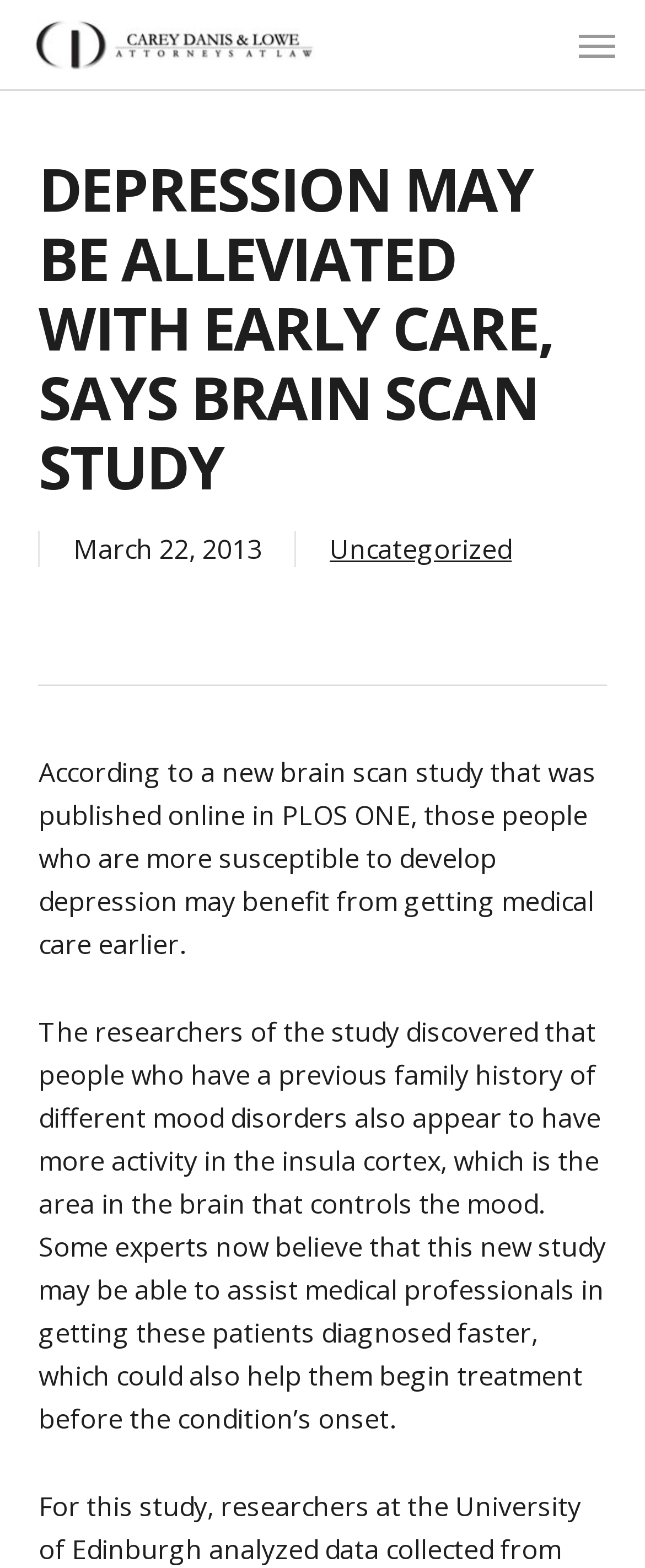What is the name of the online publication where the study was published?
Observe the image and answer the question with a one-word or short phrase response.

PLOS ONE